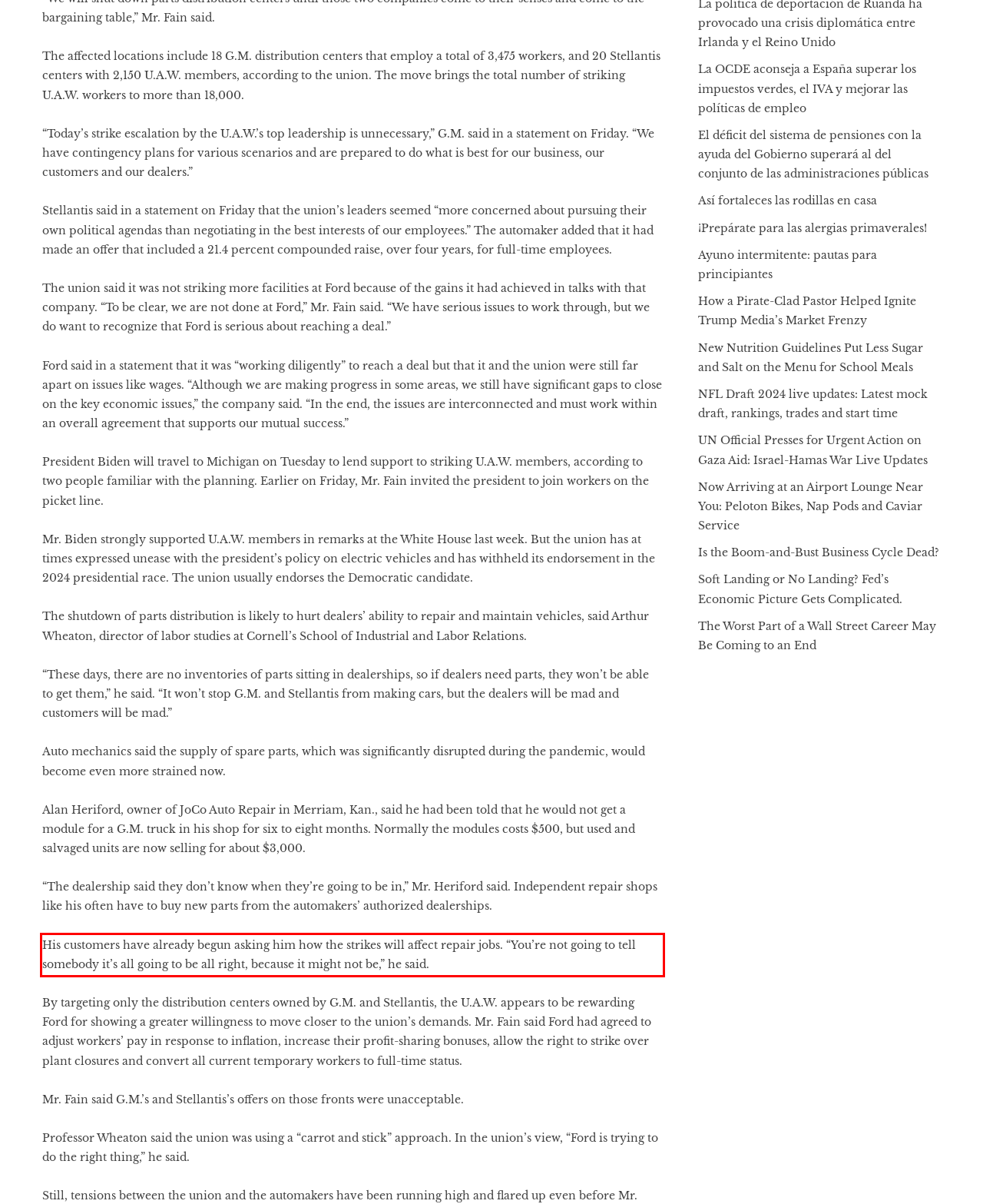You are provided with a screenshot of a webpage that includes a UI element enclosed in a red rectangle. Extract the text content inside this red rectangle.

His customers have already begun asking him how the strikes will affect repair jobs. “You’re not going to tell somebody it’s all going to be all right, because it might not be,” he said.